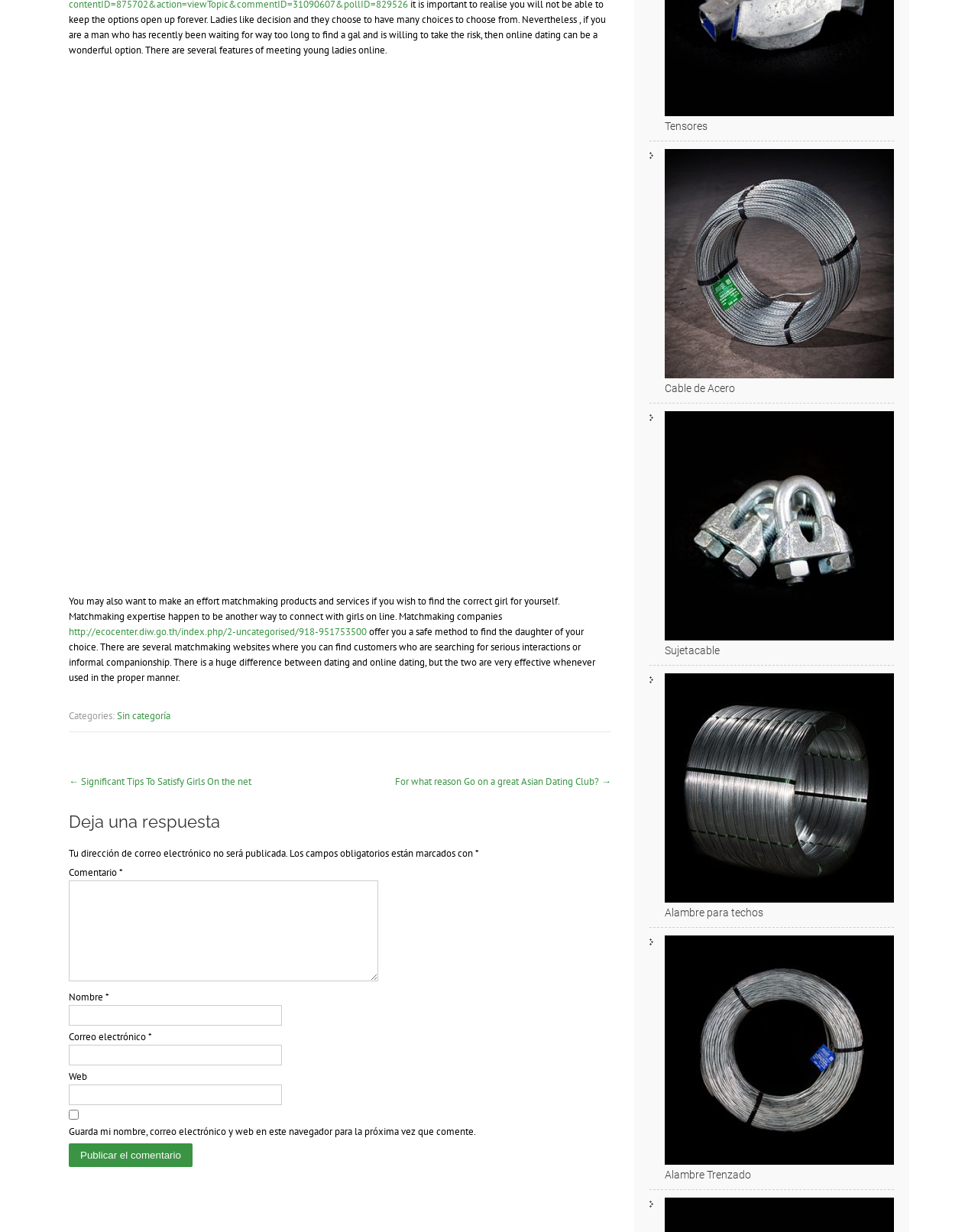Please find the bounding box coordinates (top-left x, top-left y, bottom-right x, bottom-right y) in the screenshot for the UI element described as follows: Alambre Trenzado

[0.664, 0.753, 0.914, 0.966]